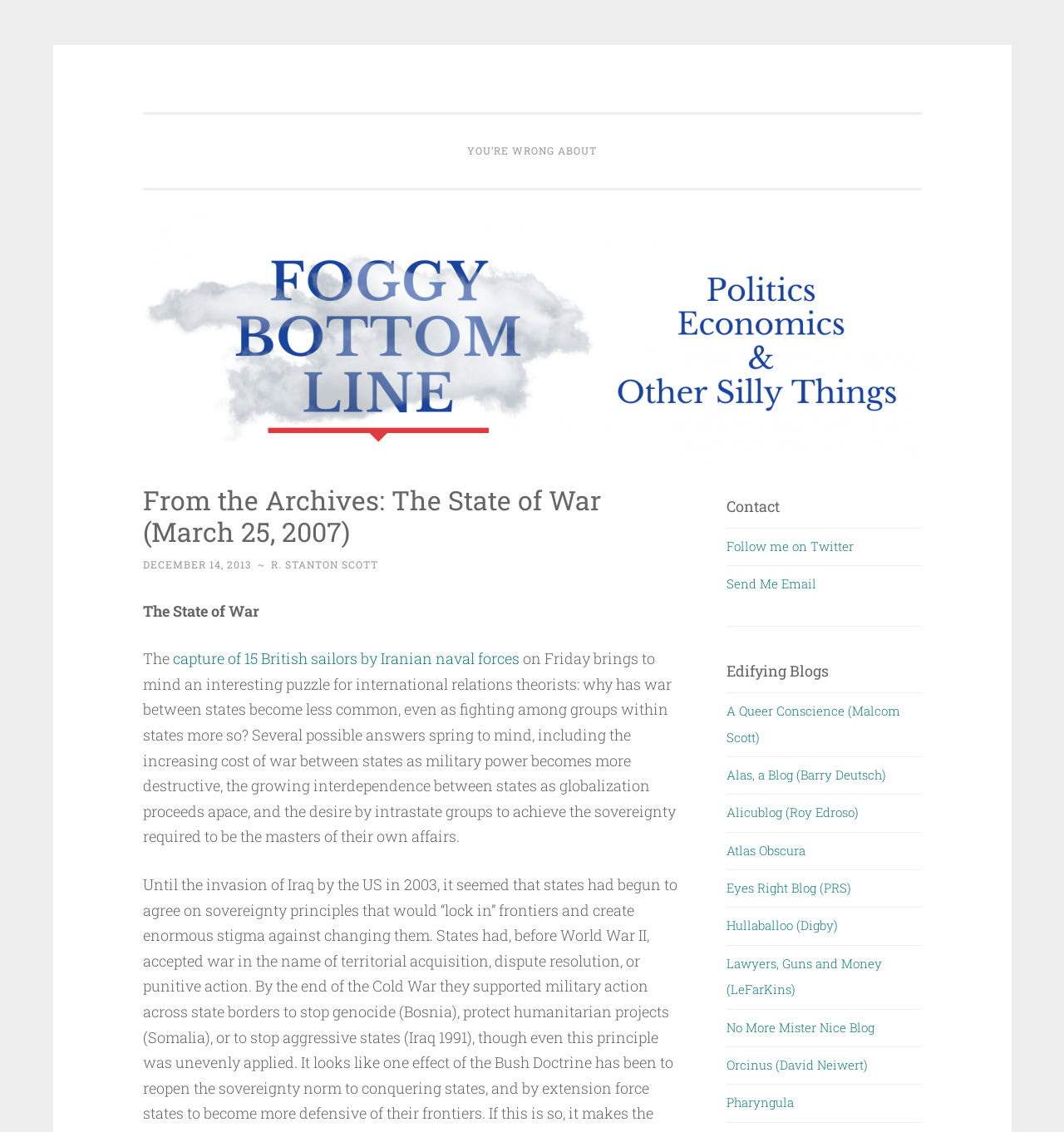Utilize the details in the image to give a detailed response to the question: How many blogs are listed in the 'Edifying Blogs' section?

The number of blogs listed in the 'Edifying Blogs' section can be found by counting the link elements with the text of different blog names, which are located below the heading element with the text 'Edifying Blogs'.